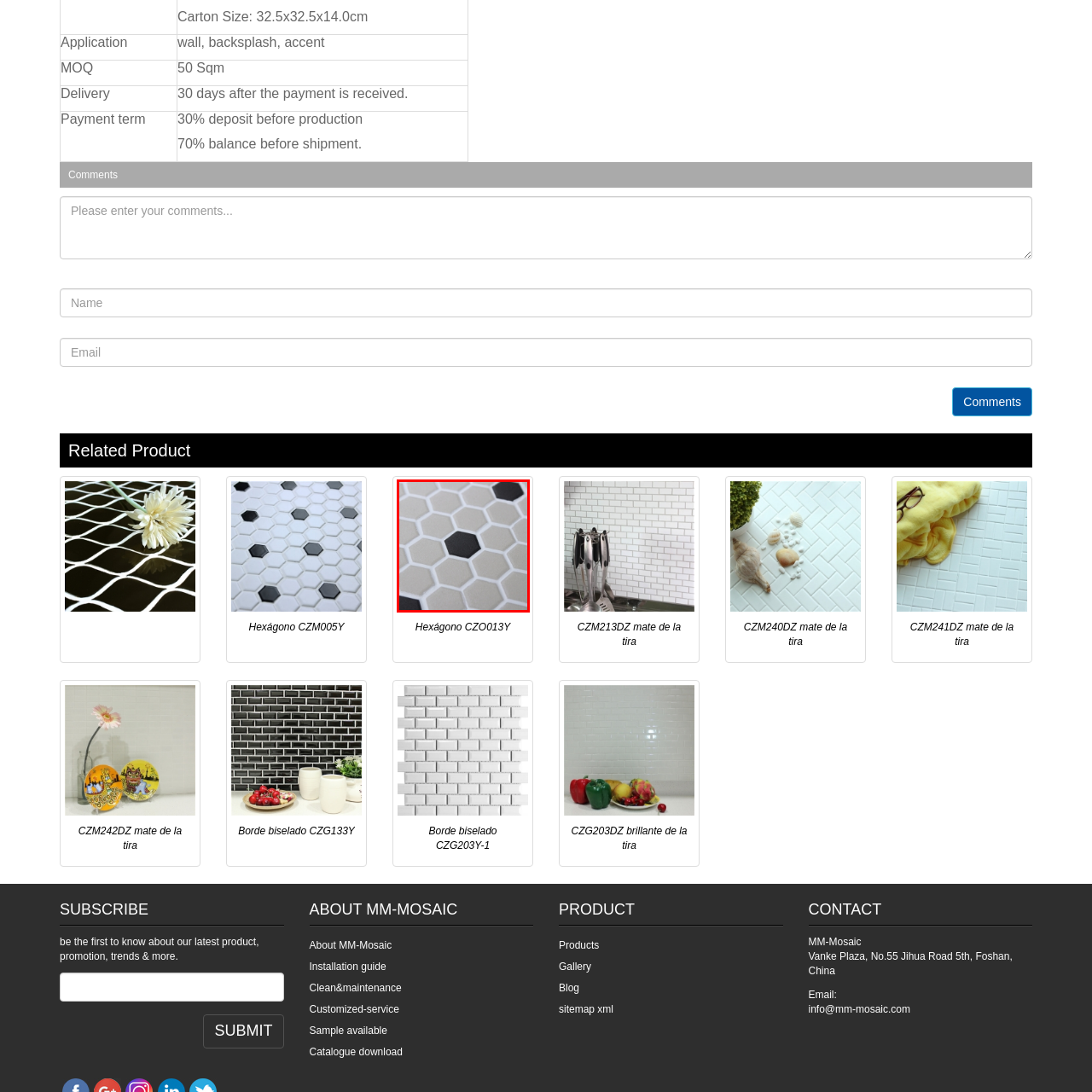Focus on the section encased in the red border, What is the name of the tile collection? Give your response as a single word or phrase.

Hexágono CZO013Y